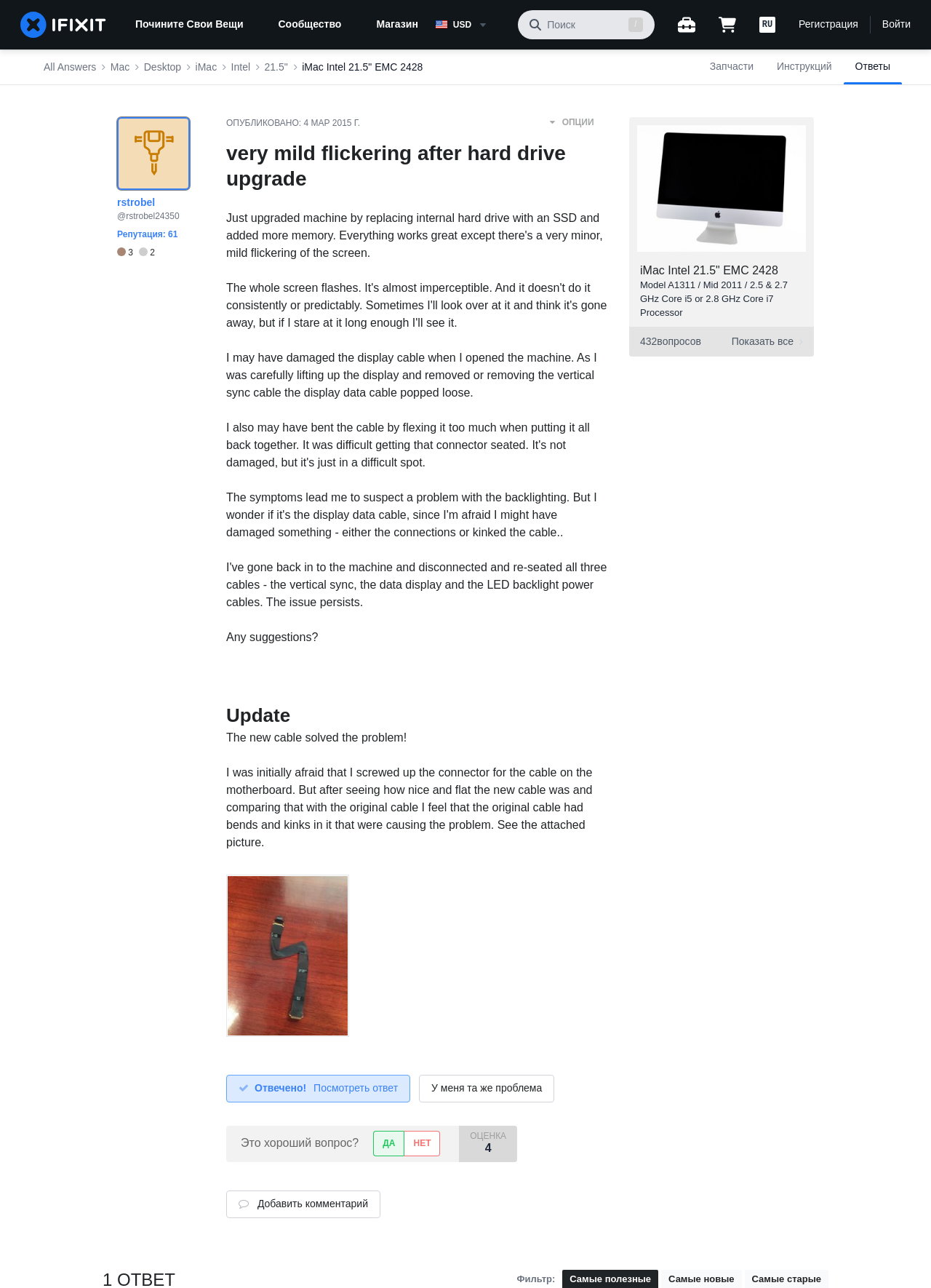Please specify the bounding box coordinates of the area that should be clicked to accomplish the following instruction: "show cart". The coordinates should consist of four float numbers between 0 and 1, i.e., [left, top, right, bottom].

[0.772, 0.012, 0.791, 0.026]